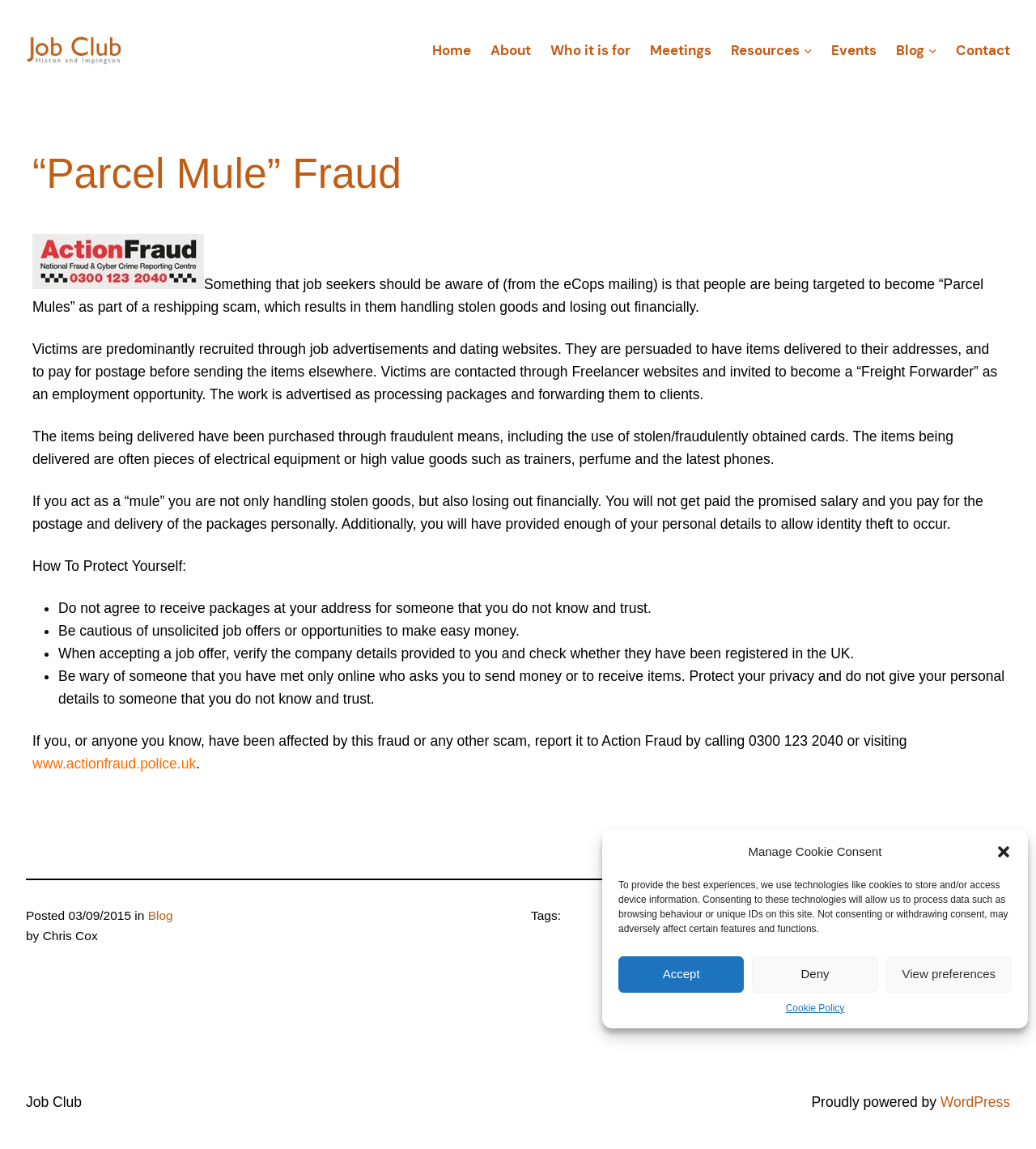Pinpoint the bounding box coordinates of the clickable area necessary to execute the following instruction: "Click the 'www.actionfraud.police.uk' link". The coordinates should be given as four float numbers between 0 and 1, namely [left, top, right, bottom].

[0.031, 0.658, 0.189, 0.672]